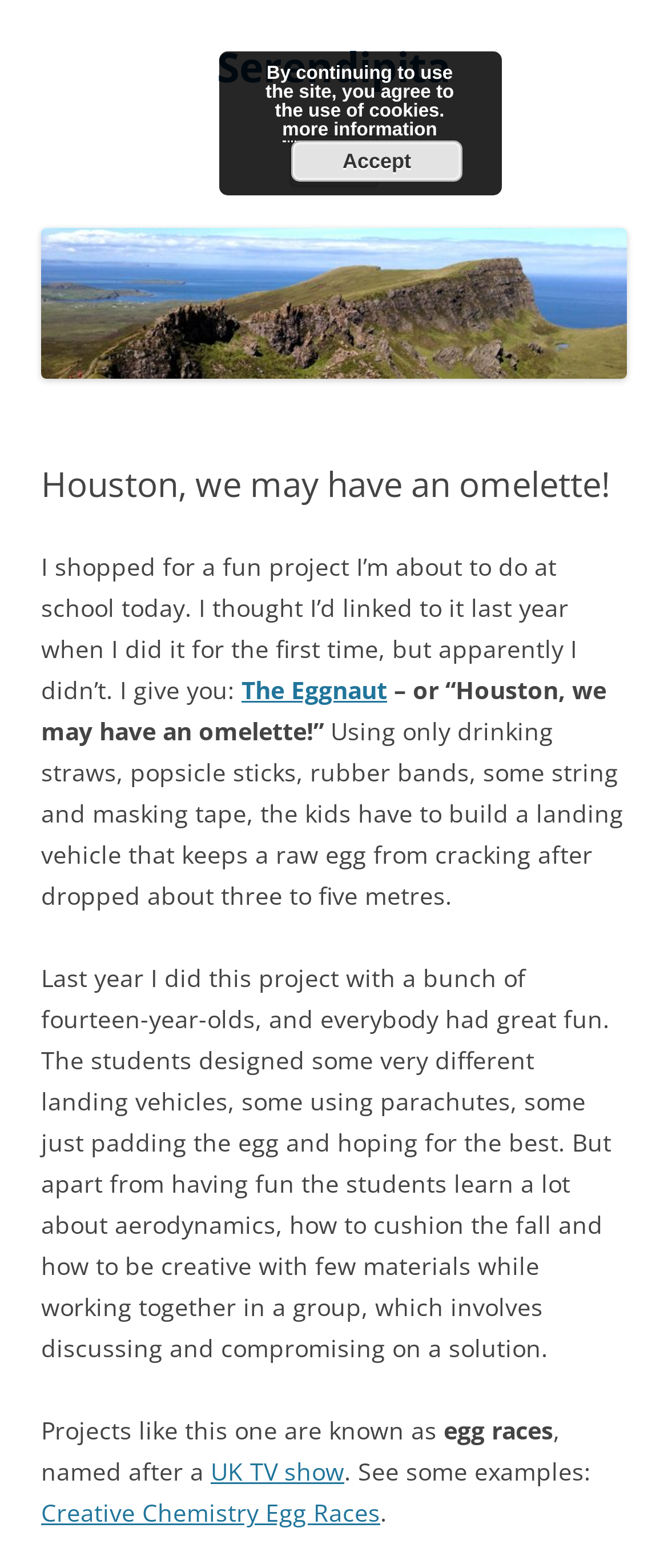Find the bounding box coordinates of the clickable region needed to perform the following instruction: "Visit the 'Serendipita' homepage". The coordinates should be provided as four float numbers between 0 and 1, i.e., [left, top, right, bottom].

[0.062, 0.226, 0.938, 0.246]